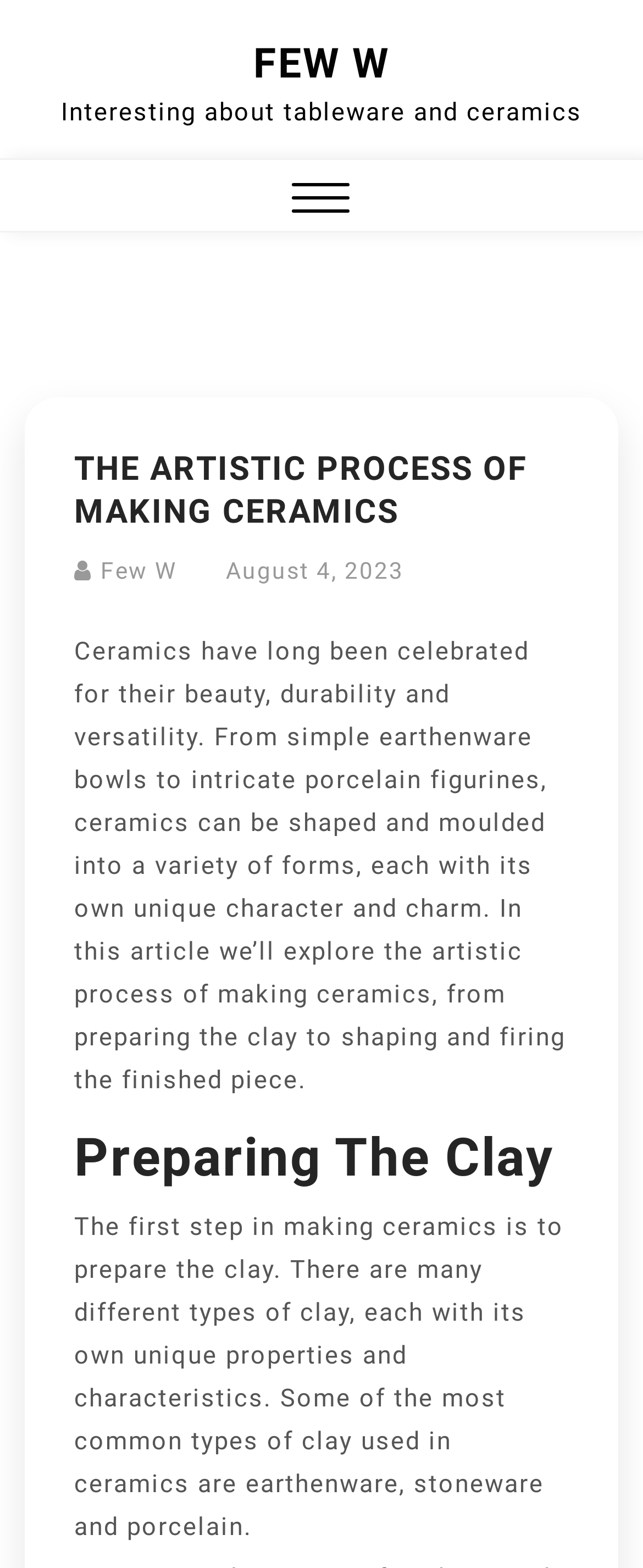Analyze the image and deliver a detailed answer to the question: What is the first step in making ceramics?

According to the webpage, the first step in making ceramics is to prepare the clay, which is mentioned in the section 'Preparing The Clay' with the static text 'The first step in making ceramics is to prepare the clay.'